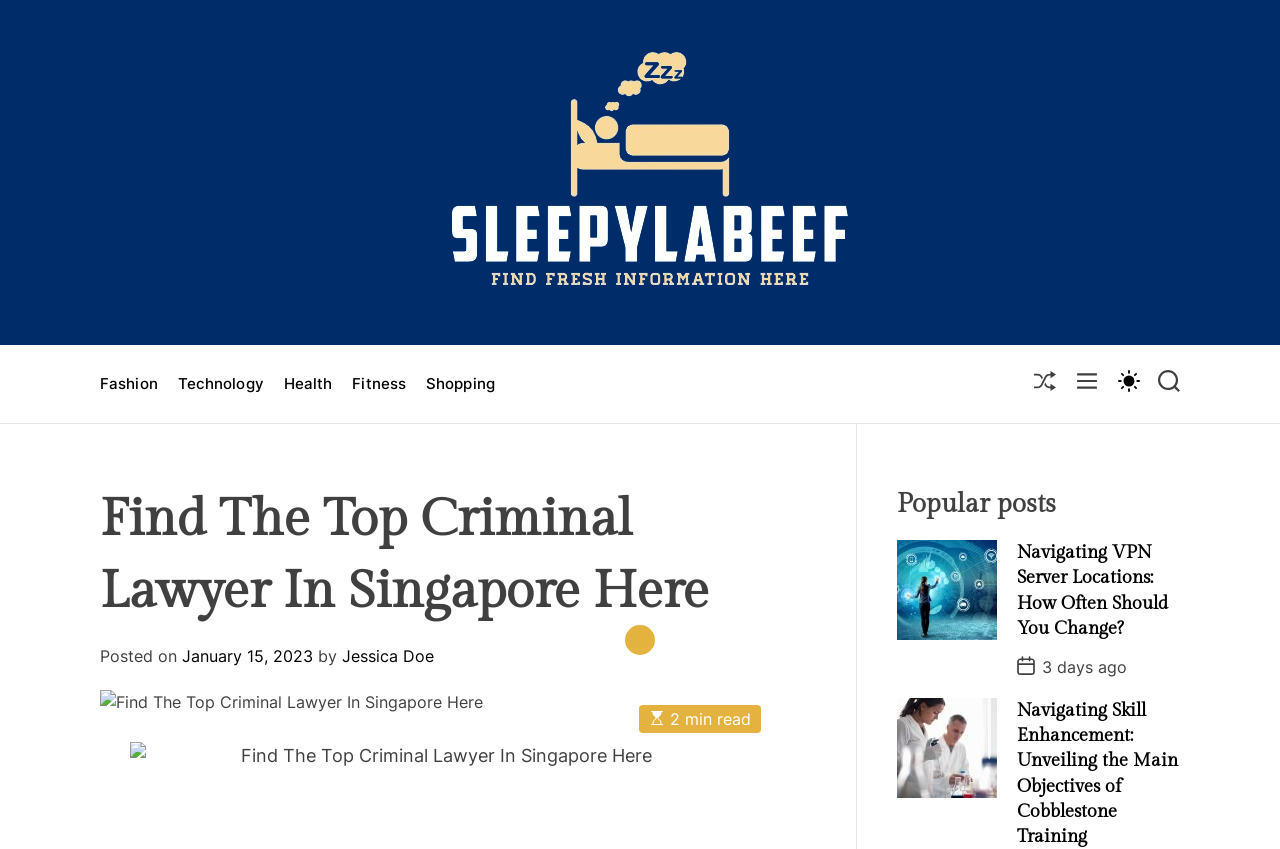What is the color mode switch button?
Based on the image, provide a one-word or brief-phrase response.

light